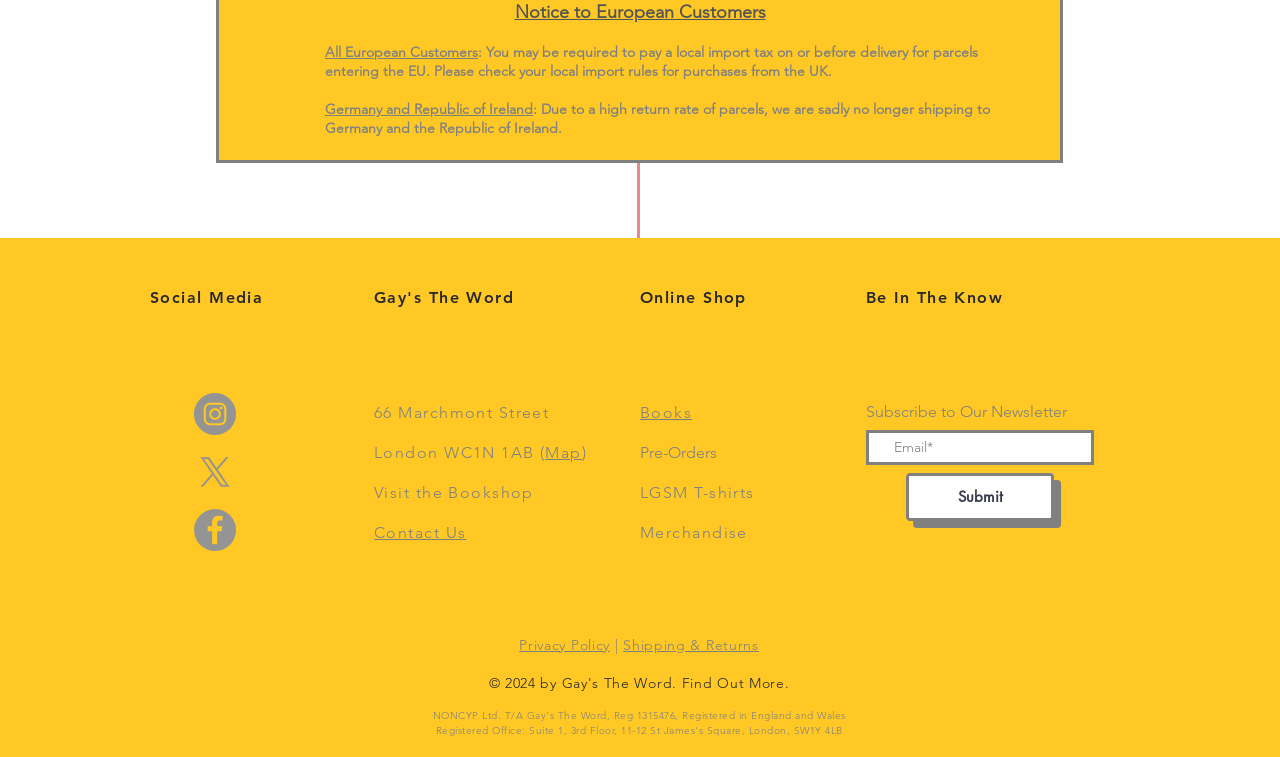From the image, can you give a detailed response to the question below:
What is next to 'Be In The Know'?

Next to the text 'Be In The Know' is the number 66, which can be found in the StaticText element with ID 133, located near the StaticText element with ID 128.